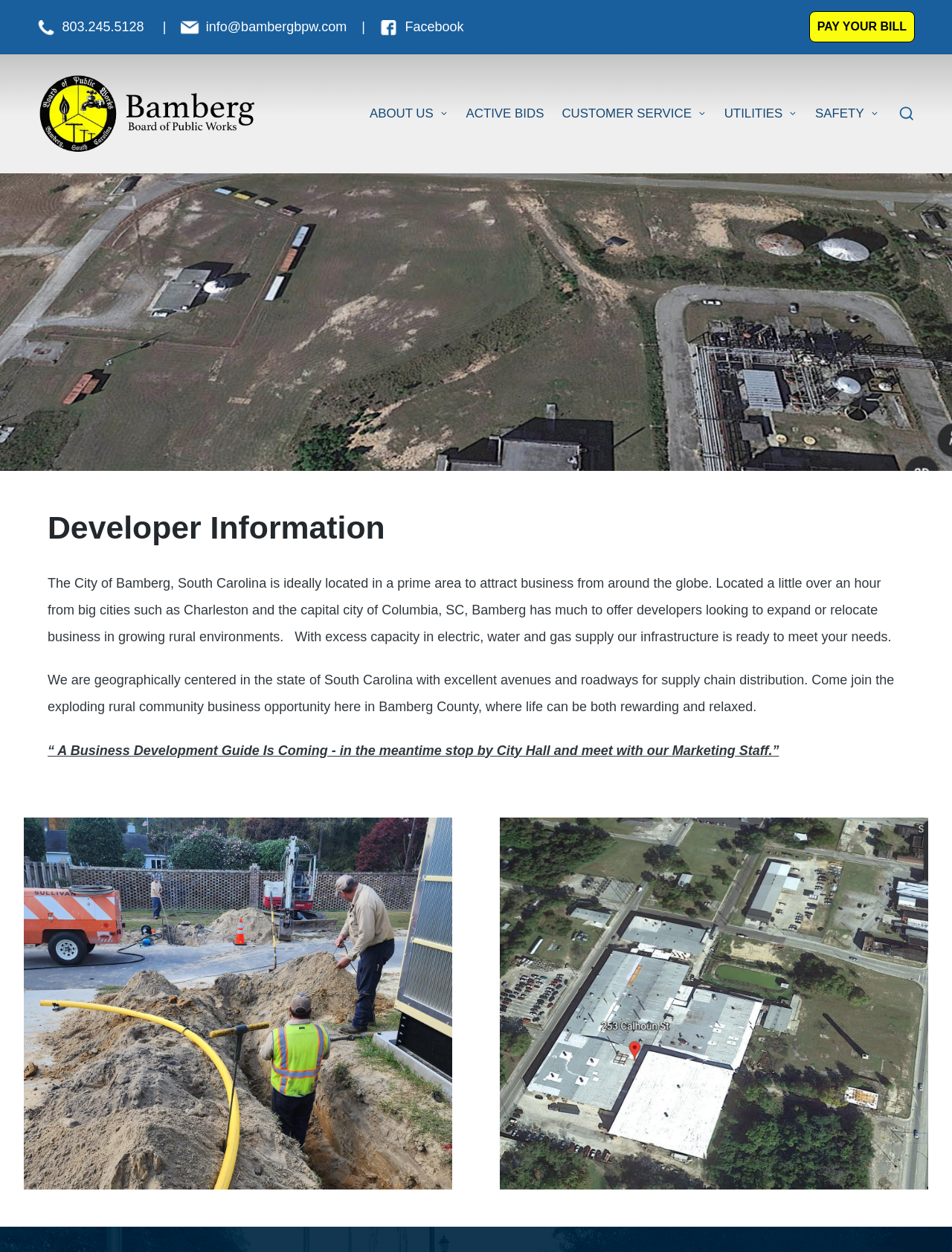Can you specify the bounding box coordinates for the region that should be clicked to fulfill this instruction: "Call the phone number".

[0.039, 0.011, 0.151, 0.032]